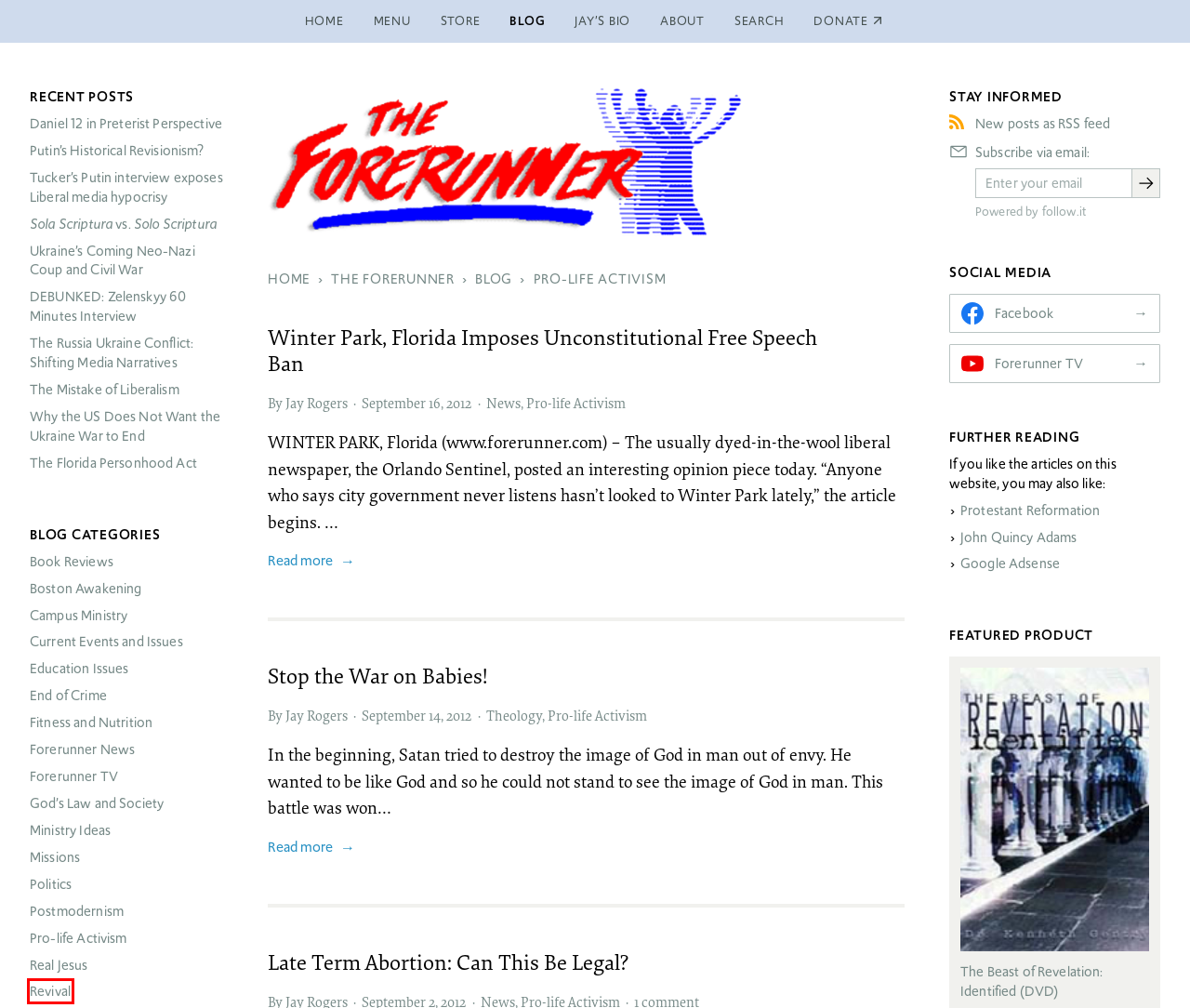A screenshot of a webpage is given with a red bounding box around a UI element. Choose the description that best matches the new webpage shown after clicking the element within the red bounding box. Here are the candidates:
A. Daniel 12 in Preterist Perspective › The Forerunner
B. Articles on revival › The Forerunner
C. DEBUNKED: Zelenskyy 60 Minutes Interview › The Forerunner
D. Articles by Jay Rogers › The Forerunner
E. Articles on boston awakening › The Forerunner
F. Articles on postmodernism › The Forerunner
G. Late Term Abortion: Can This Be Legal? › The Forerunner
H. Putin's Historical Revisionism? › The Forerunner

B